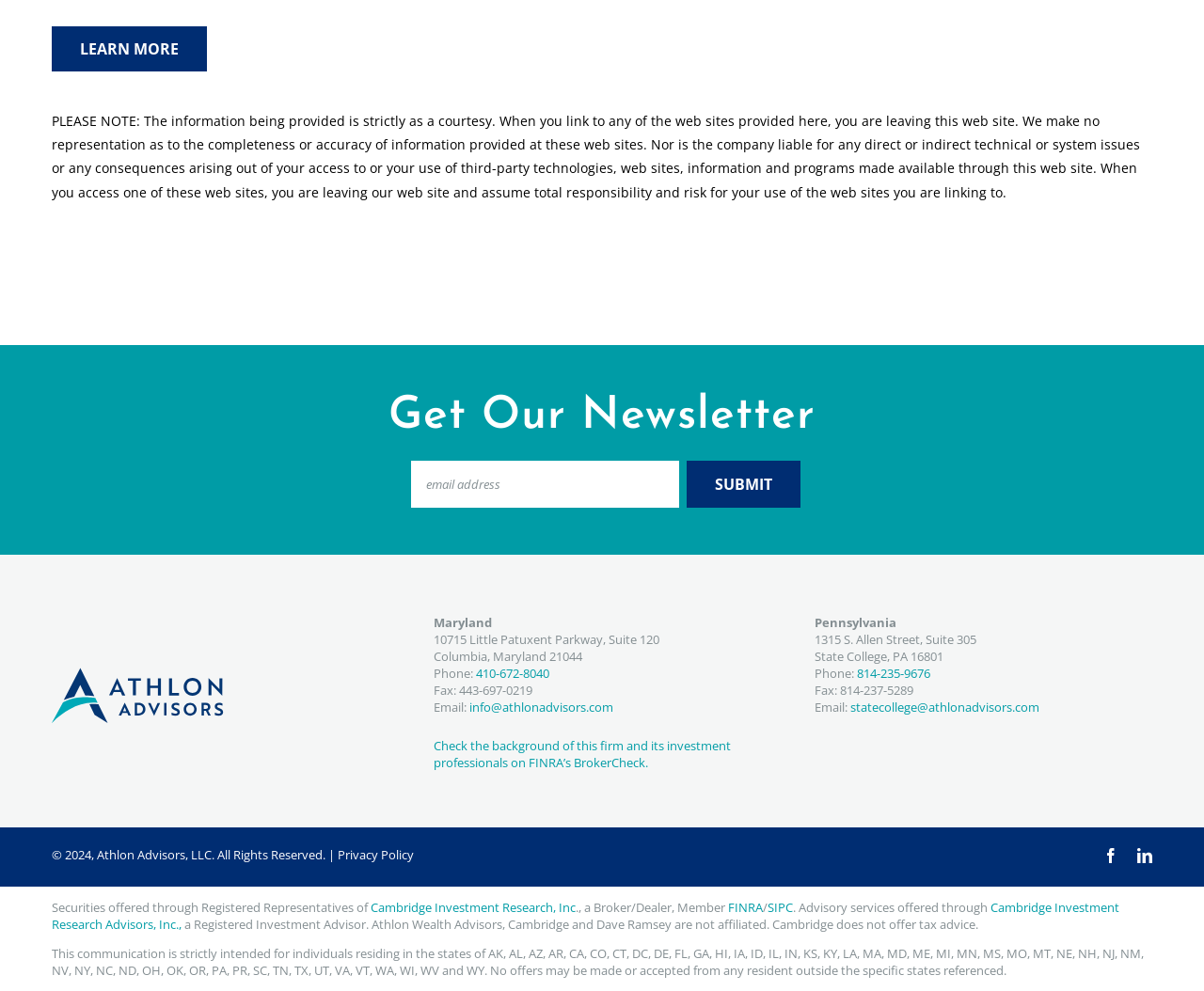Answer the question below in one word or phrase:
What is the company's phone number in Maryland?

410-672-8040